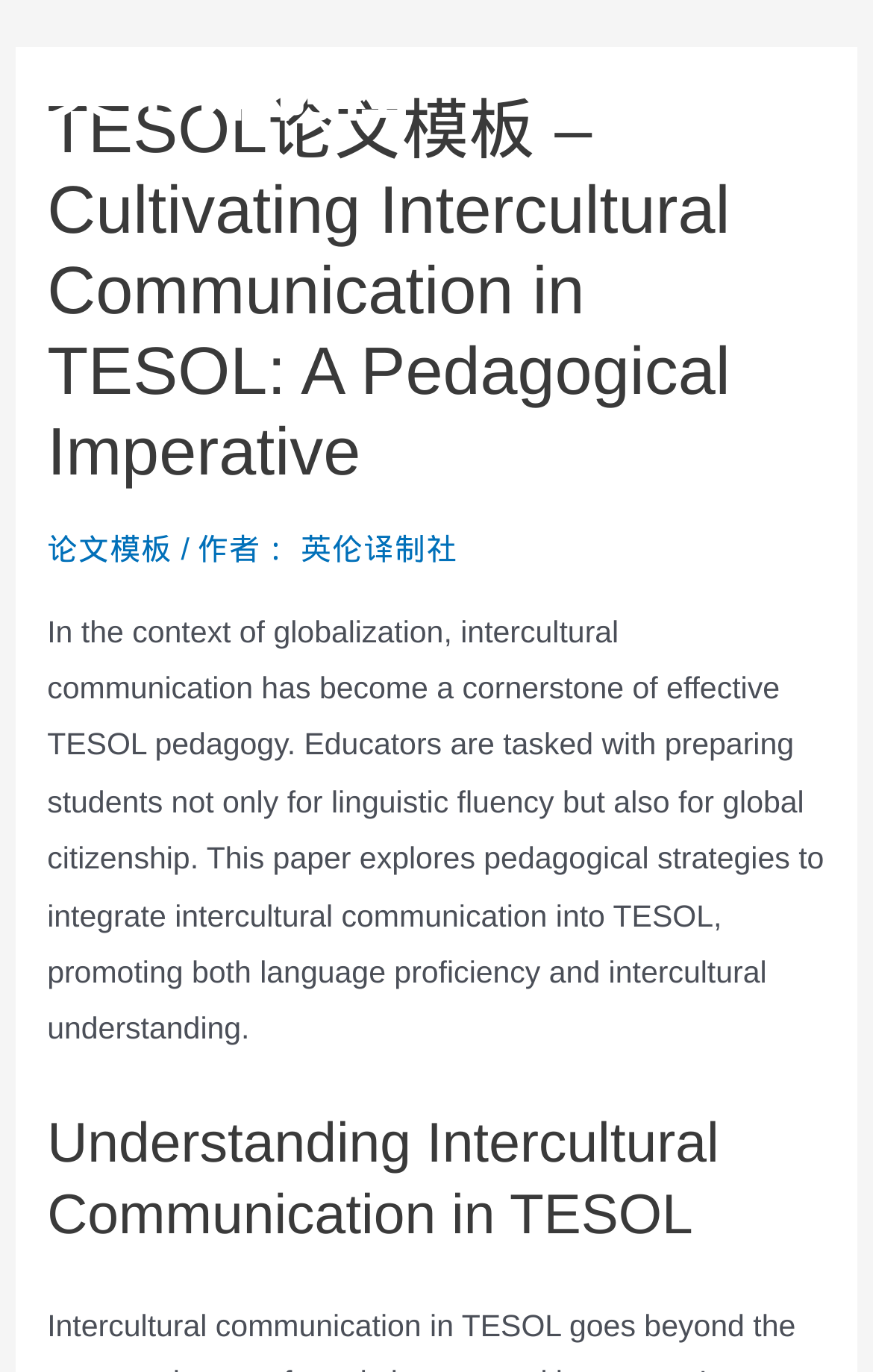Using the format (top-left x, top-left y, bottom-right x, bottom-right y), provide the bounding box coordinates for the described UI element. All values should be floating point numbers between 0 and 1: Main Menu

[0.848, 0.033, 0.949, 0.097]